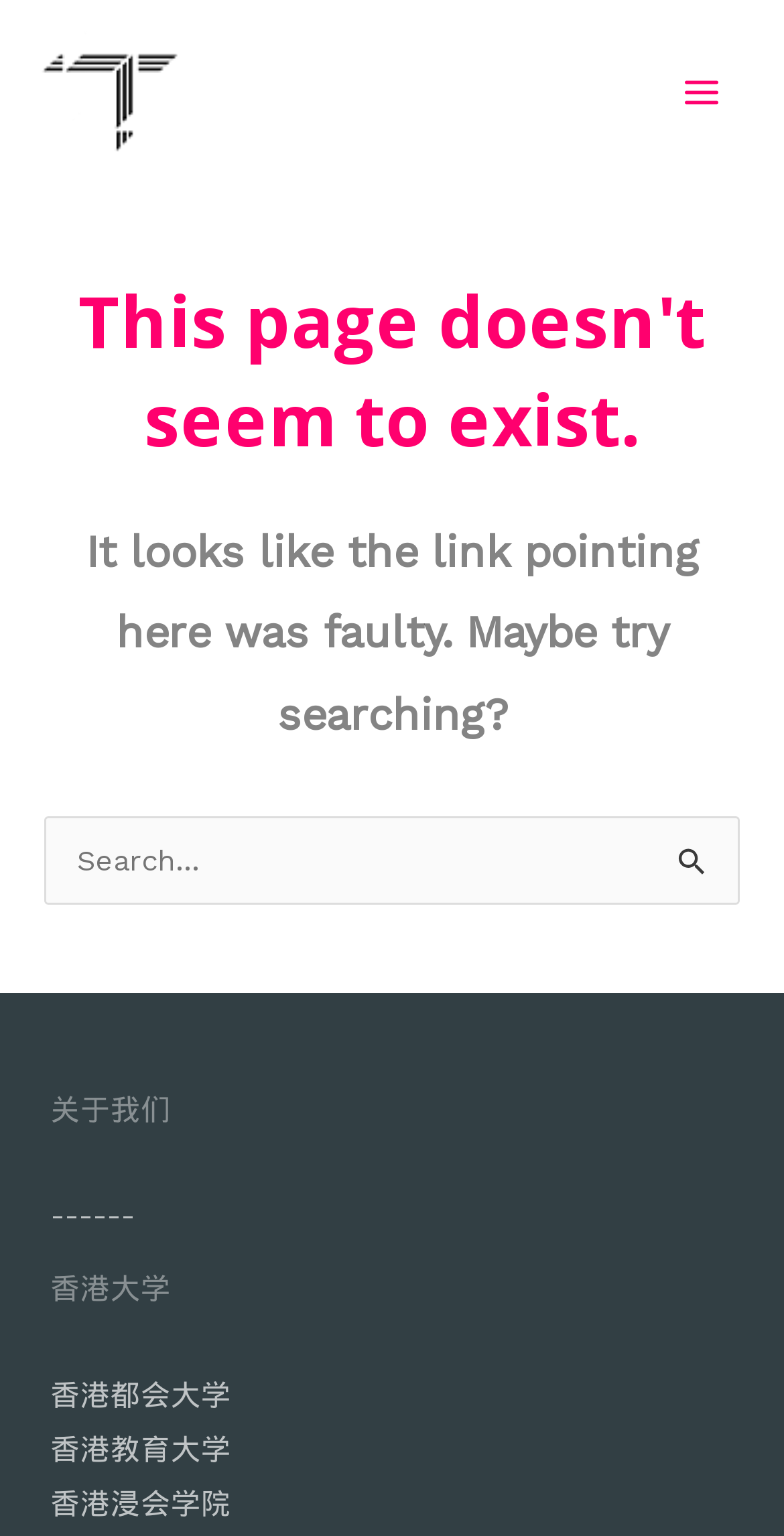Locate the heading on the webpage and return its text.

This page doesn't seem to exist.